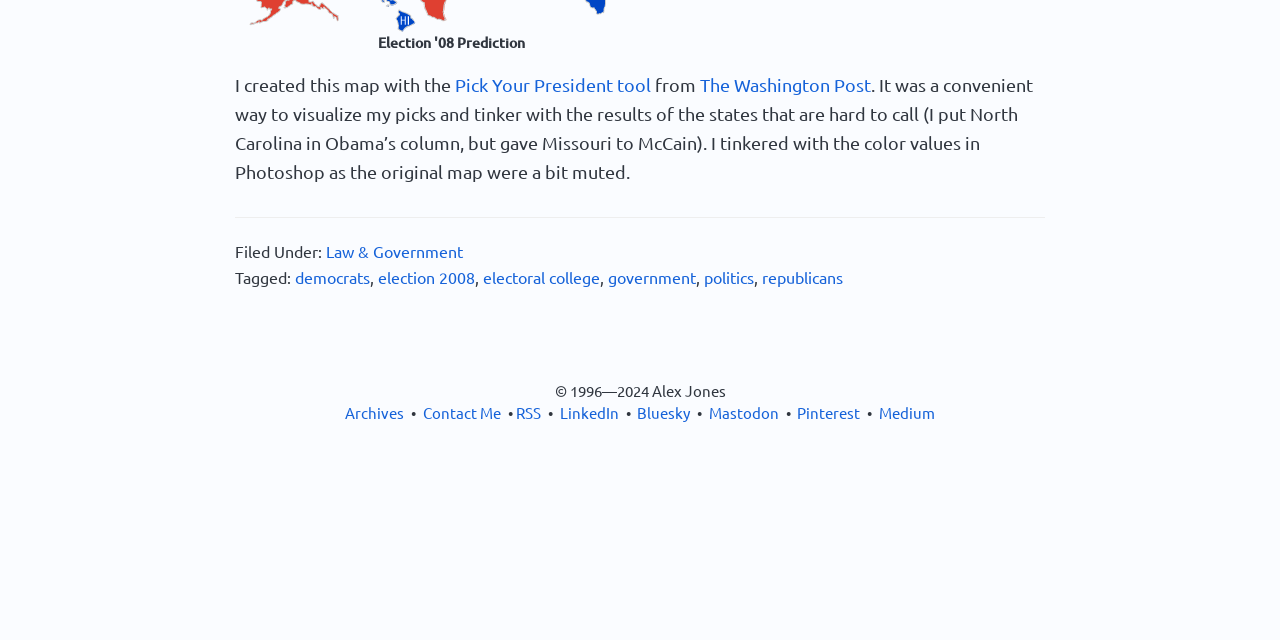Identify the bounding box coordinates for the UI element that matches this description: "election 2008".

[0.295, 0.416, 0.371, 0.448]